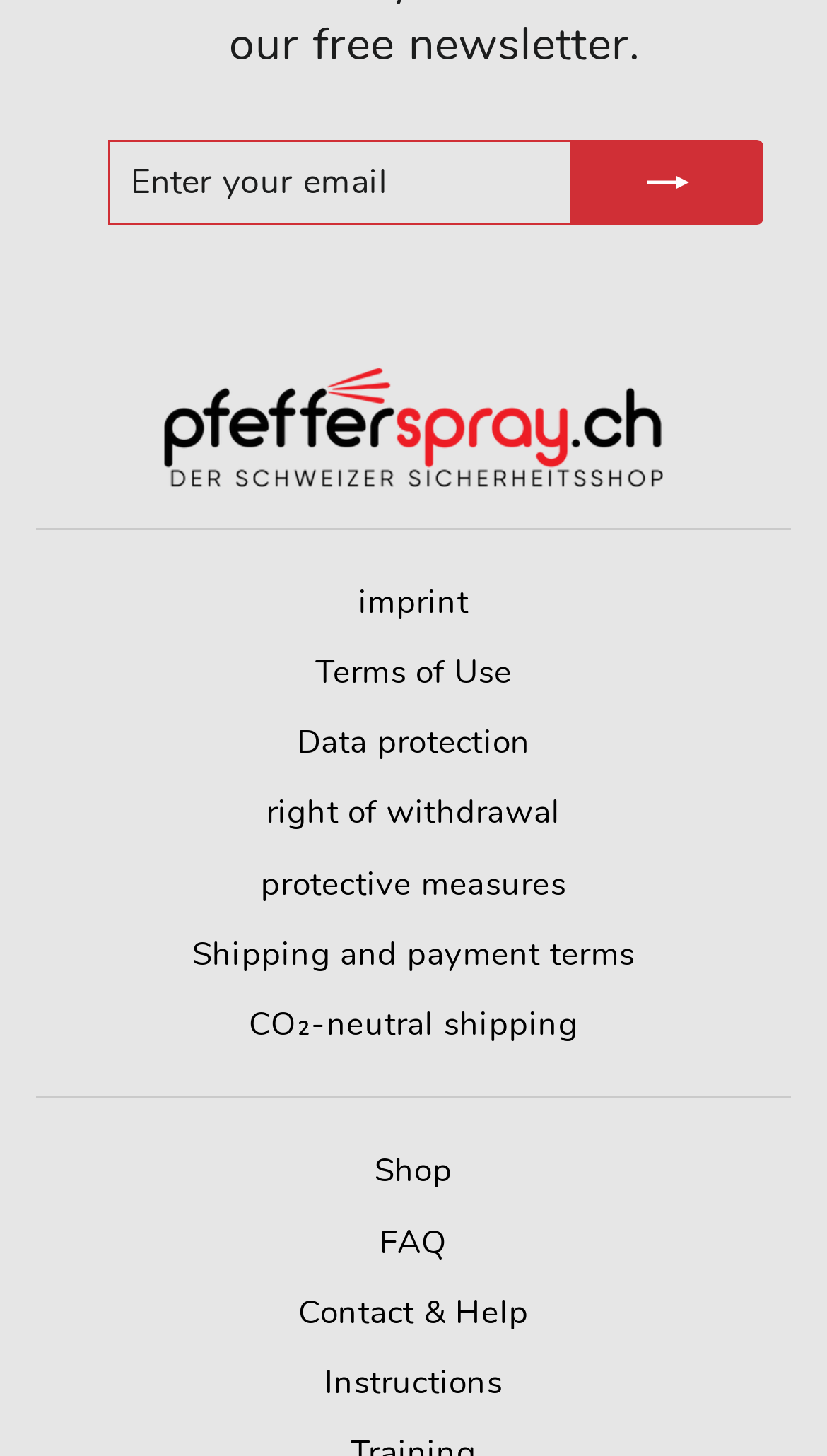Given the description of the UI element: "Shop", predict the bounding box coordinates in the form of [left, top, right, bottom], with each value being a float between 0 and 1.

[0.453, 0.784, 0.547, 0.827]